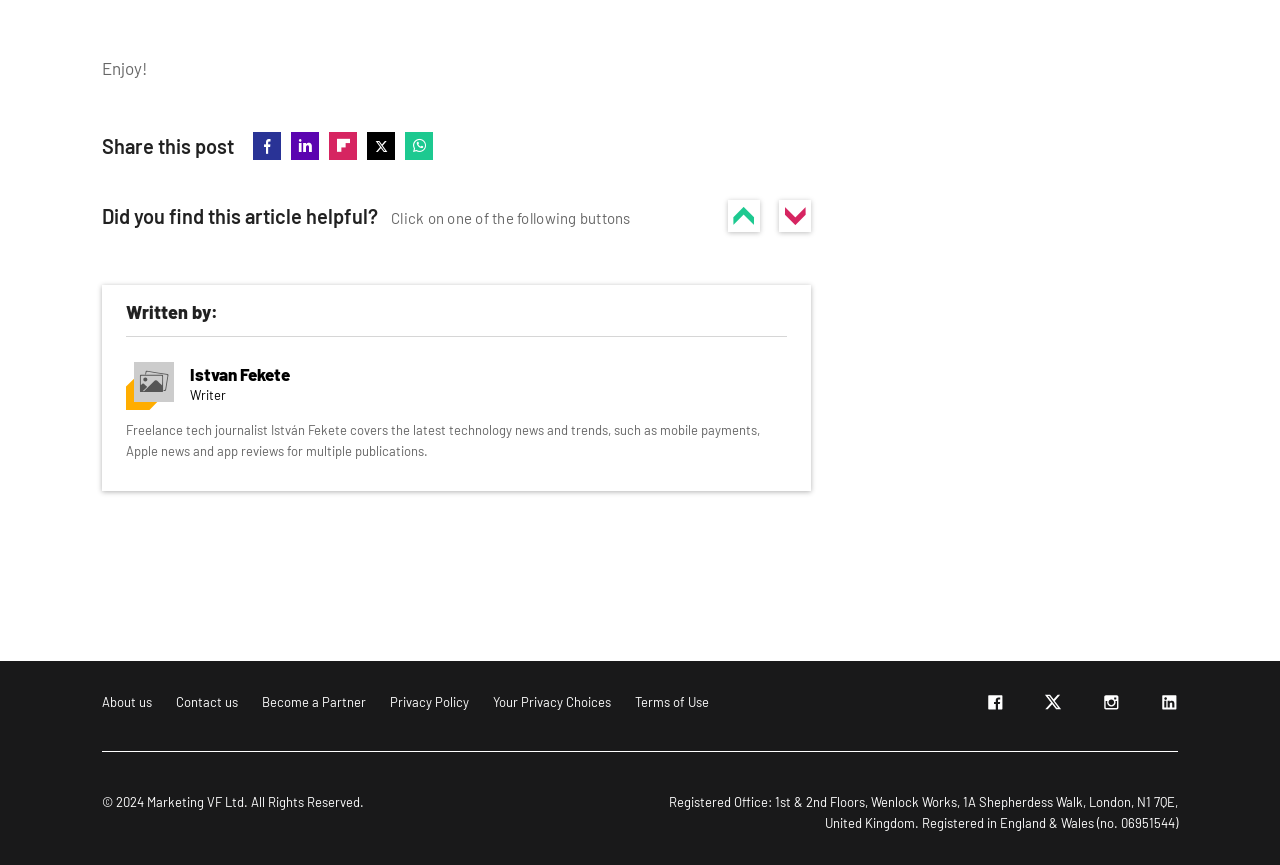Determine the bounding box coordinates for the element that should be clicked to follow this instruction: "Share this post on Facebook". The coordinates should be given as four float numbers between 0 and 1, in the format [left, top, right, bottom].

[0.198, 0.153, 0.22, 0.185]